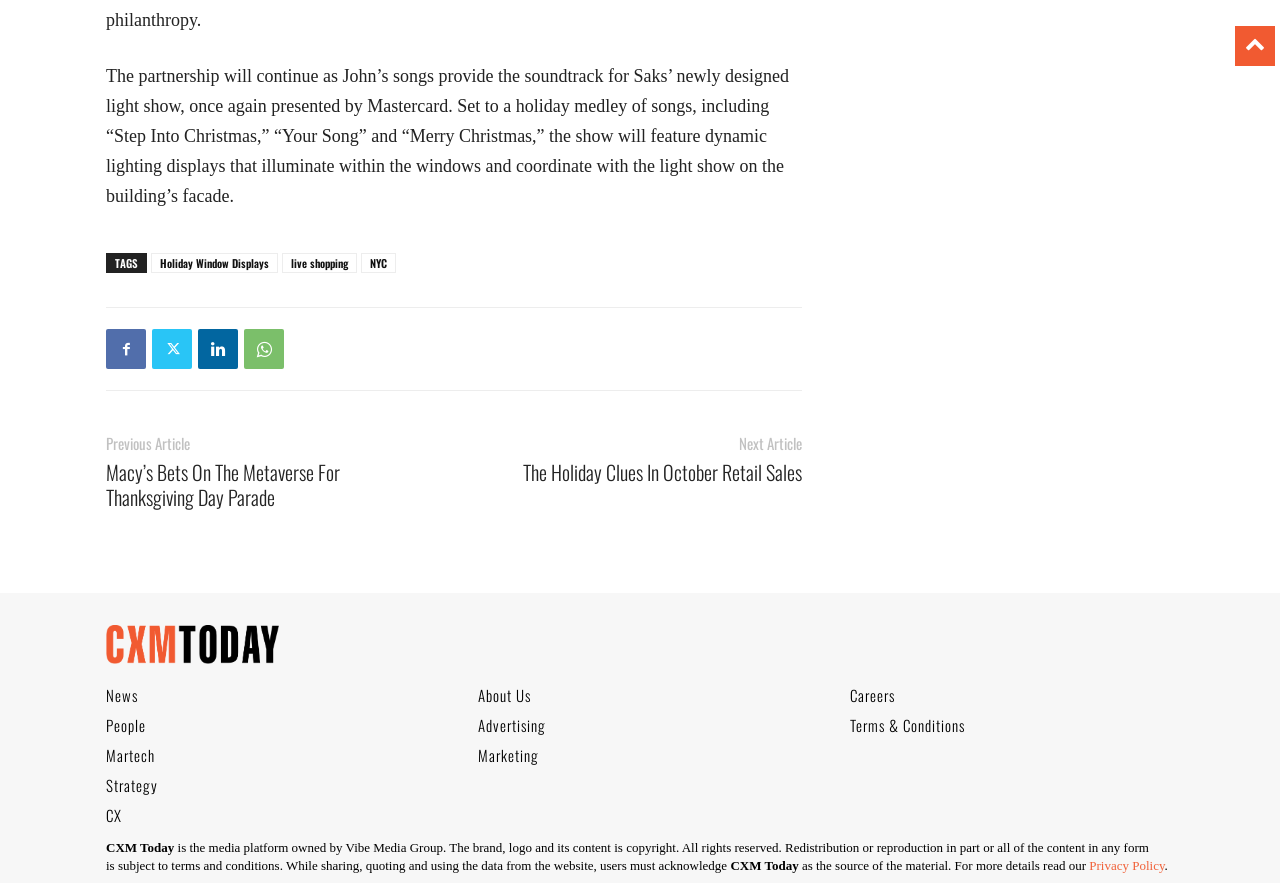How many links are there in the footer section?
Refer to the image and give a detailed answer to the question.

I found the answer by counting the number of link elements within the FooterAsNonLandmark element, which are 'Holiday Window Displays', 'live shopping', 'NYC', '', '', '', '', and 'Previous Article'.